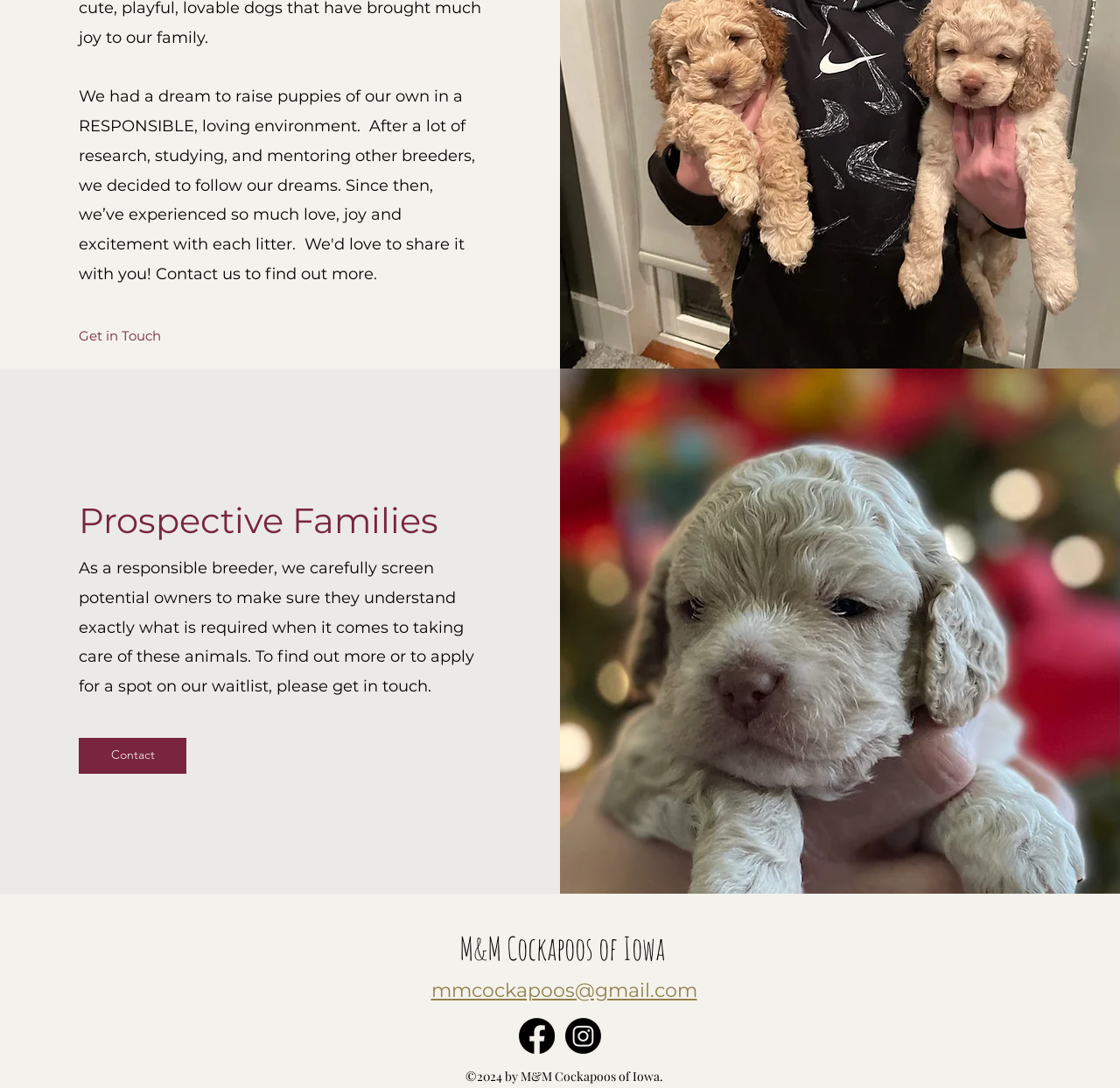Find the bounding box coordinates for the UI element whose description is: "parent_node: Comment * name="comment"". The coordinates should be four float numbers between 0 and 1, in the format [left, top, right, bottom].

None